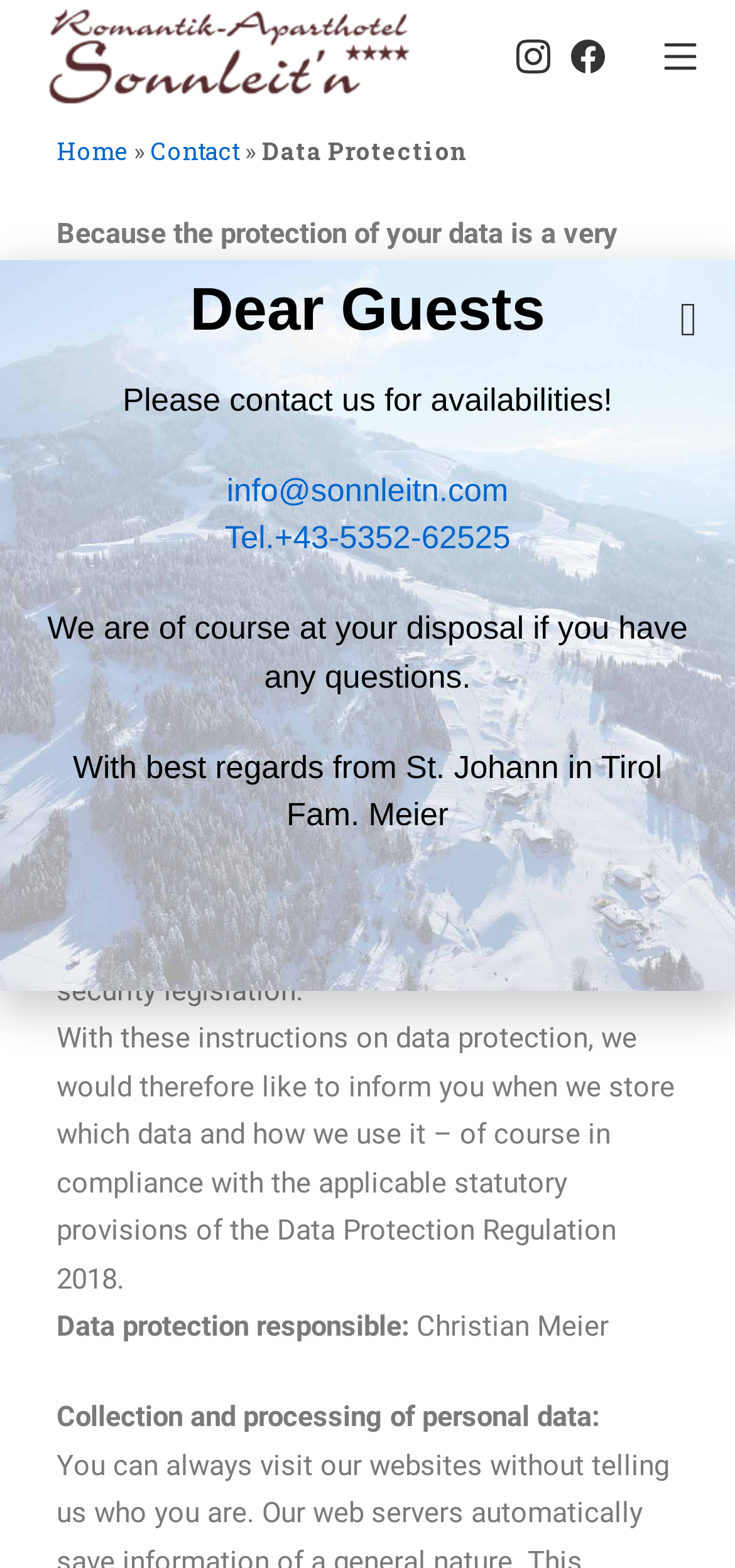Determine the bounding box coordinates of the target area to click to execute the following instruction: "Click the Close button."

[0.885, 0.19, 0.949, 0.22]